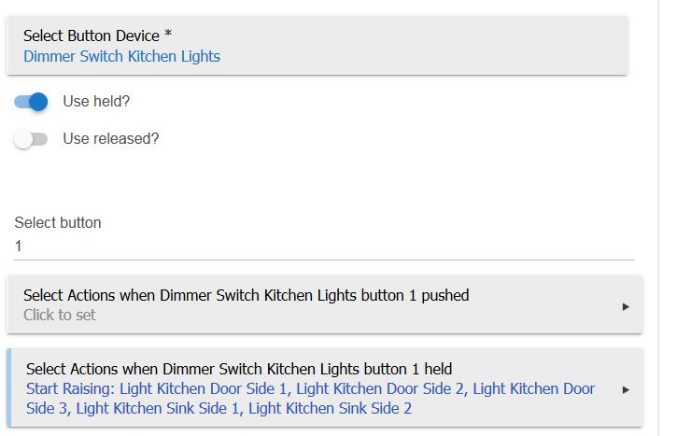Generate an elaborate caption for the image.

The image displays a user interface for configuring a dimmer switch device labeled "Dimmer Switch Kitchen Lights." It features toggle options for selecting whether the button will activate actions when it is "held" or "released." Below this toggle, the user can select which button to configure, specifically button 1. 

The section named "Select Actions when Dimmer Switch Kitchen Lights button 1 pushed" is provided for the user to define actions for the button press. Furthermore, there is an expandable section detailing the actions to be taken when button 1 is "held," which include starting to raise the light levels for different kitchen lighting zones, such as "Light Kitchen Door Side 1," "Light Kitchen Door Side 2," "Light Kitchen Door Side 3," and two options for "Light Kitchen Sink Side."

Overall, this interface appears designed for easy customization of lighting controls, allowing users to manage their kitchen lighting seamlessly based on button presses and holds.